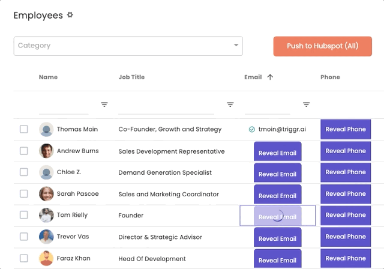Describe the scene in the image with detailed observations.

The image depicts a user interface designed for managing employee contact information within a company profile. It features a clean, organized table layout listing employees alongside their job titles and contact options. Each row provides essential information such as names, positions, and icons to reveal either email addresses or phone numbers, highlighting a streamlined approach for users to access contact details with a simple click. The heading above indicates the purpose of the section: enabling users to “Reveal Contact Information.” This functionality is part of a tool aimed at enhancing connectivity and communication within a professional context.